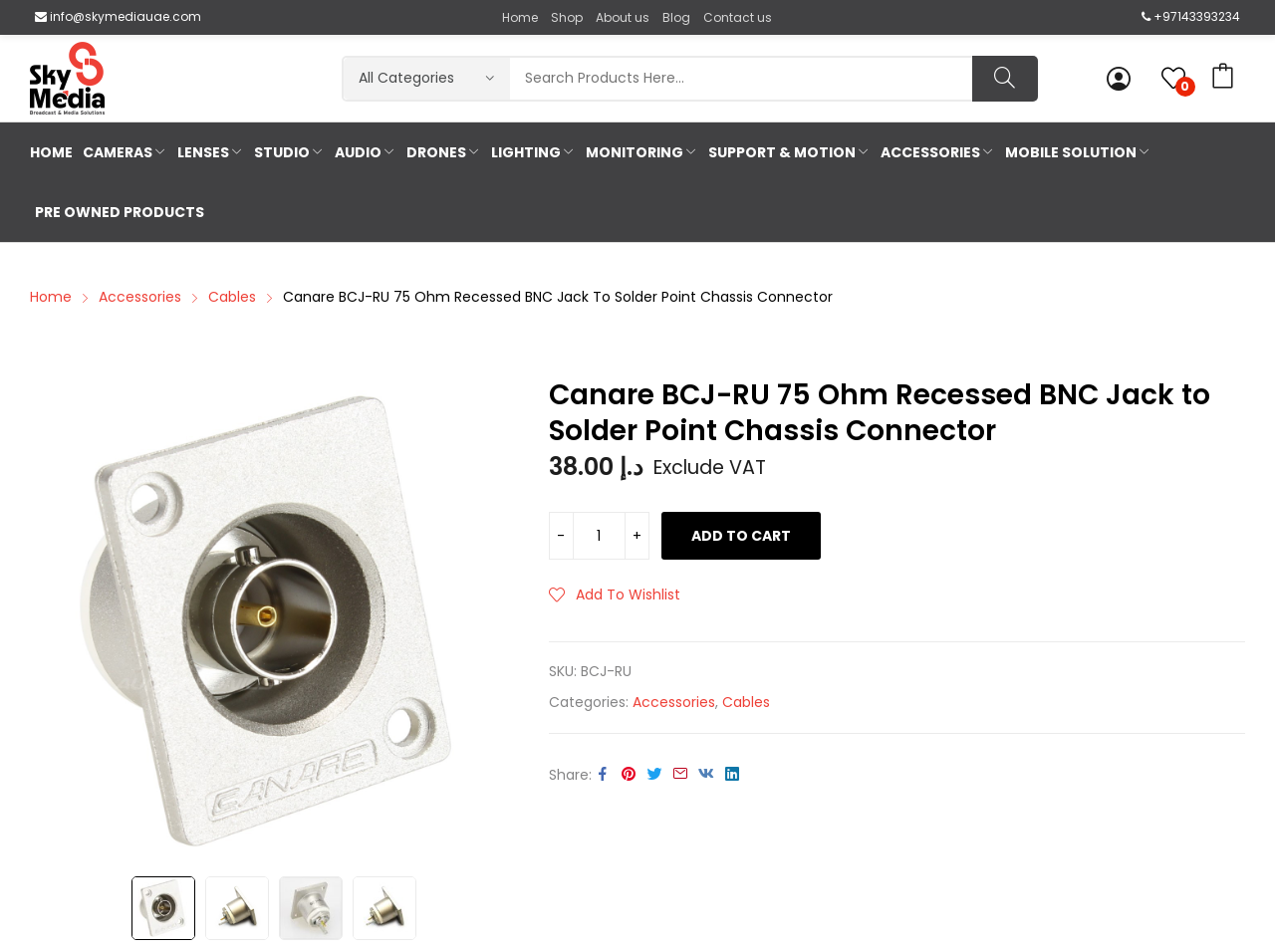Based on the image, please respond to the question with as much detail as possible:
What is the phone number of SKYMEDIA?

I found the phone number by looking at the top navigation bar, where I saw a static text element with the phone number '+97143393234'.